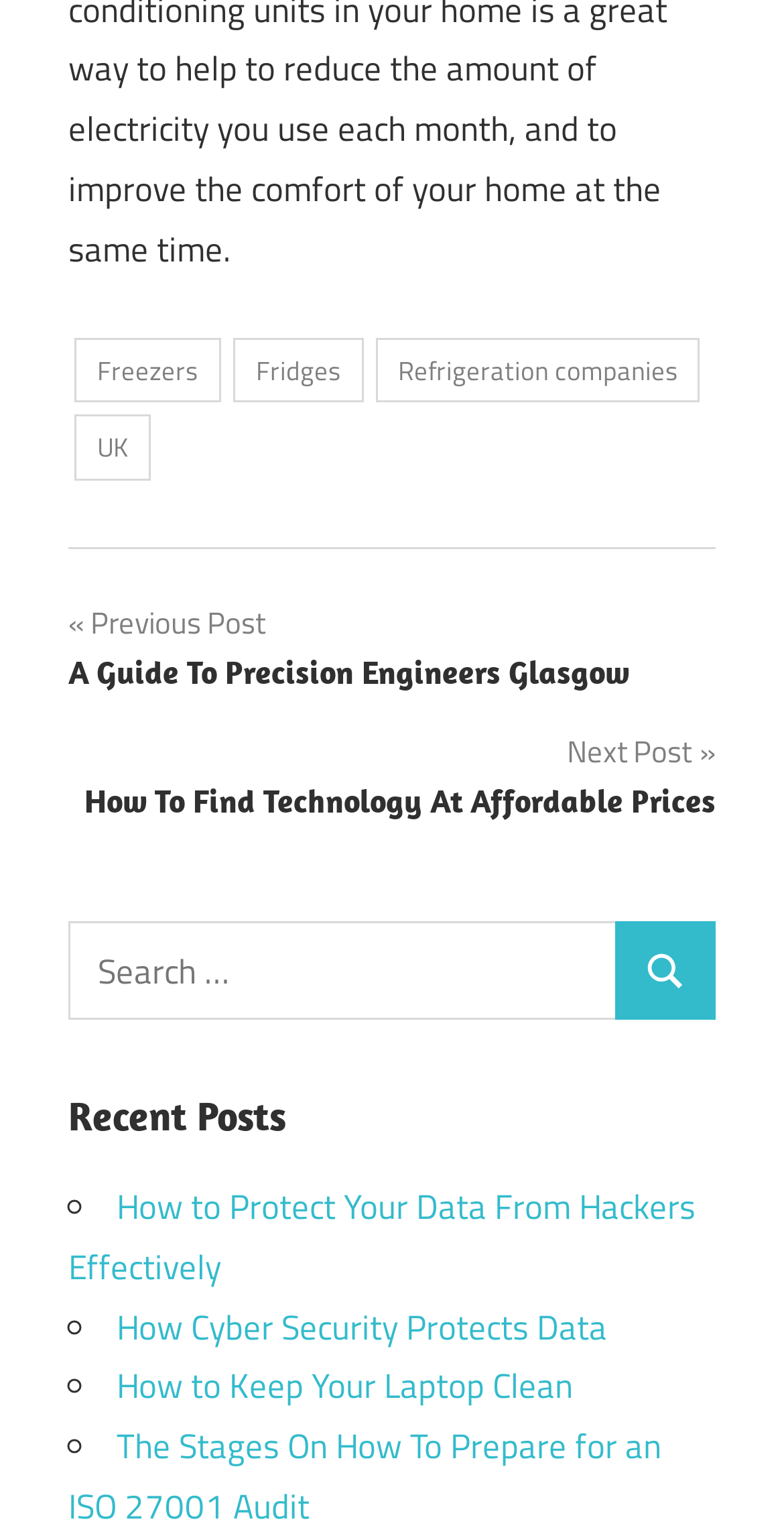Given the description: "Search", determine the bounding box coordinates of the UI element. The coordinates should be formatted as four float numbers between 0 and 1, [left, top, right, bottom].

[0.784, 0.599, 0.913, 0.663]